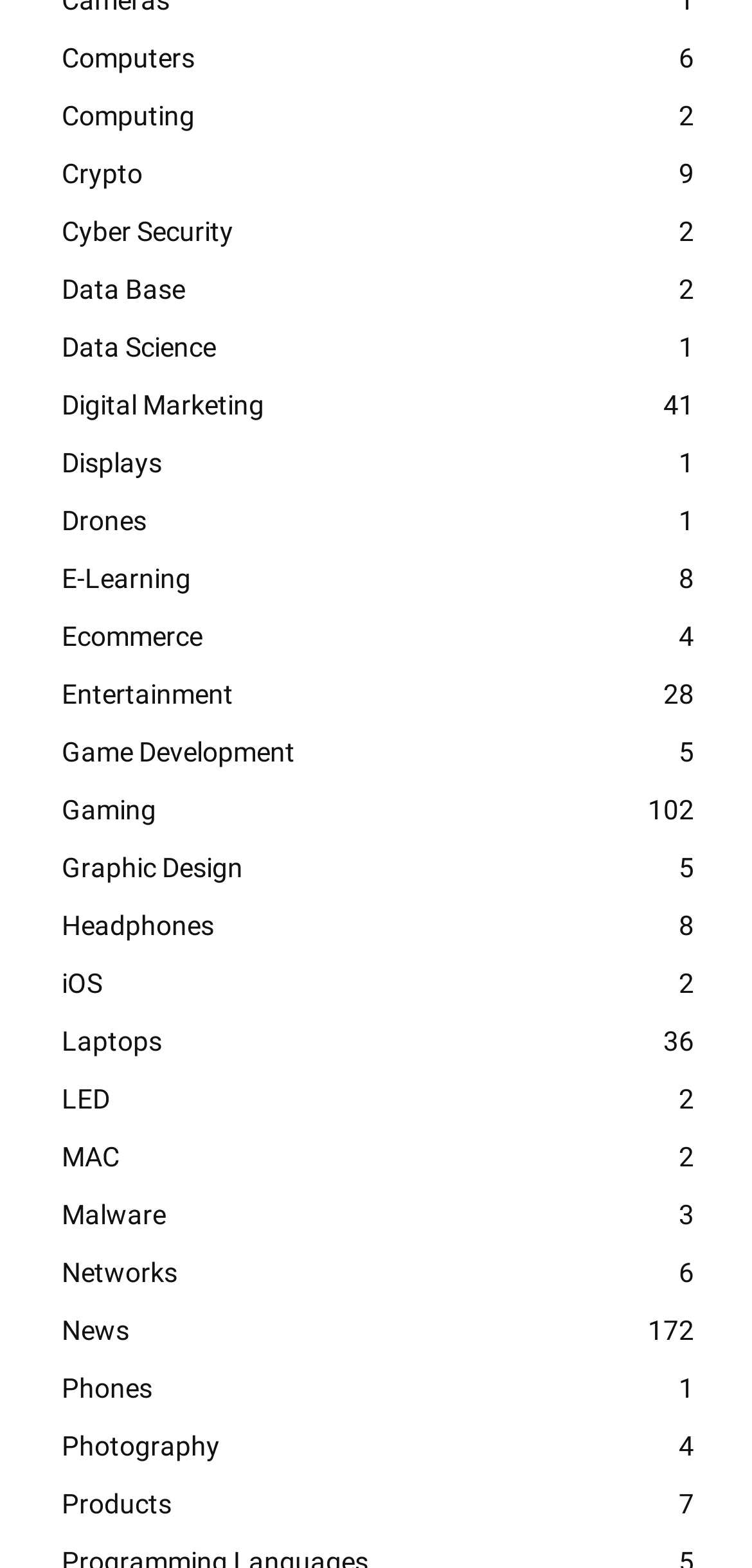Specify the bounding box coordinates of the element's region that should be clicked to achieve the following instruction: "Explore News". The bounding box coordinates consist of four float numbers between 0 and 1, in the format [left, top, right, bottom].

[0.051, 0.83, 0.949, 0.867]